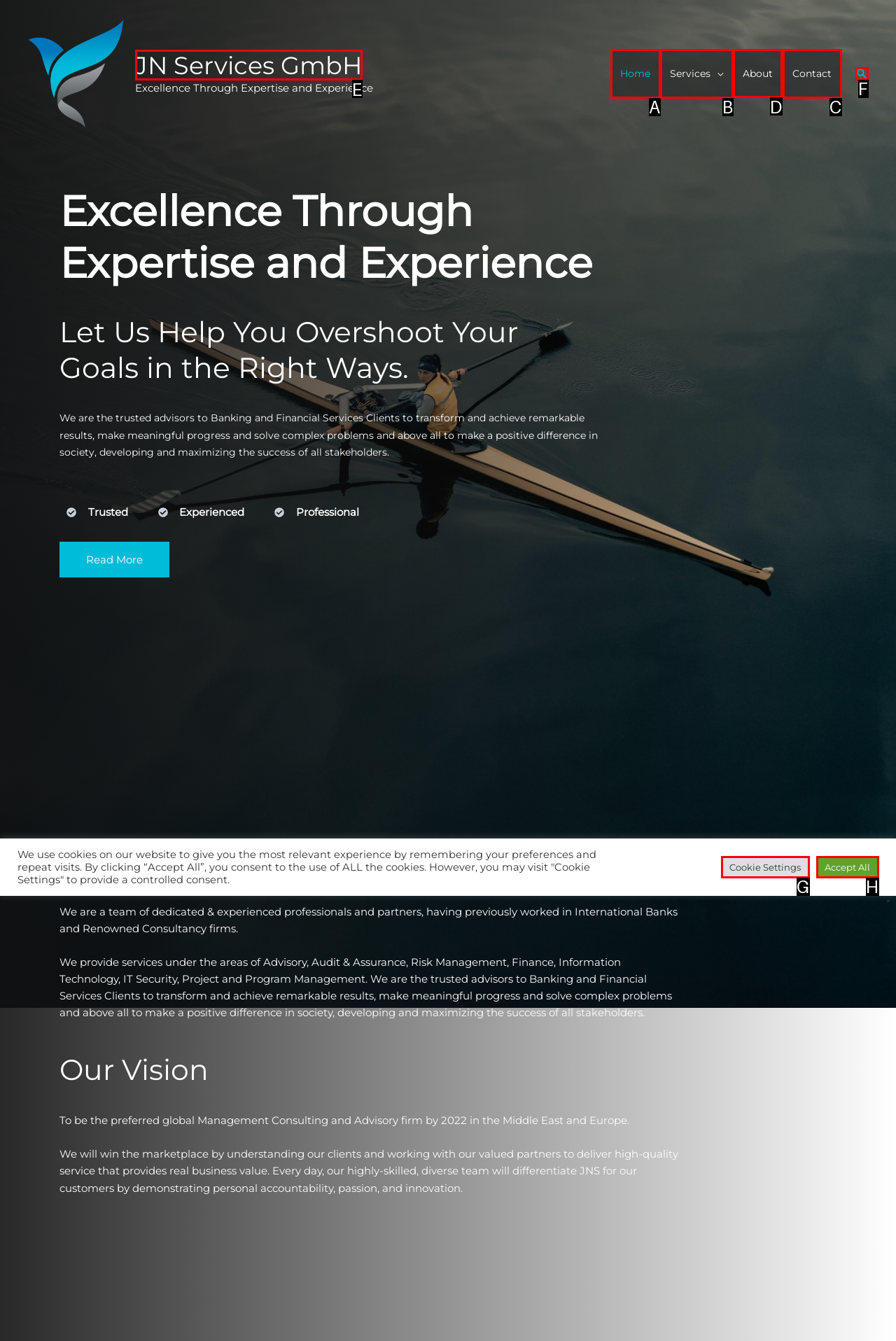Select the HTML element that needs to be clicked to perform the task: Go to the About page. Reply with the letter of the chosen option.

D